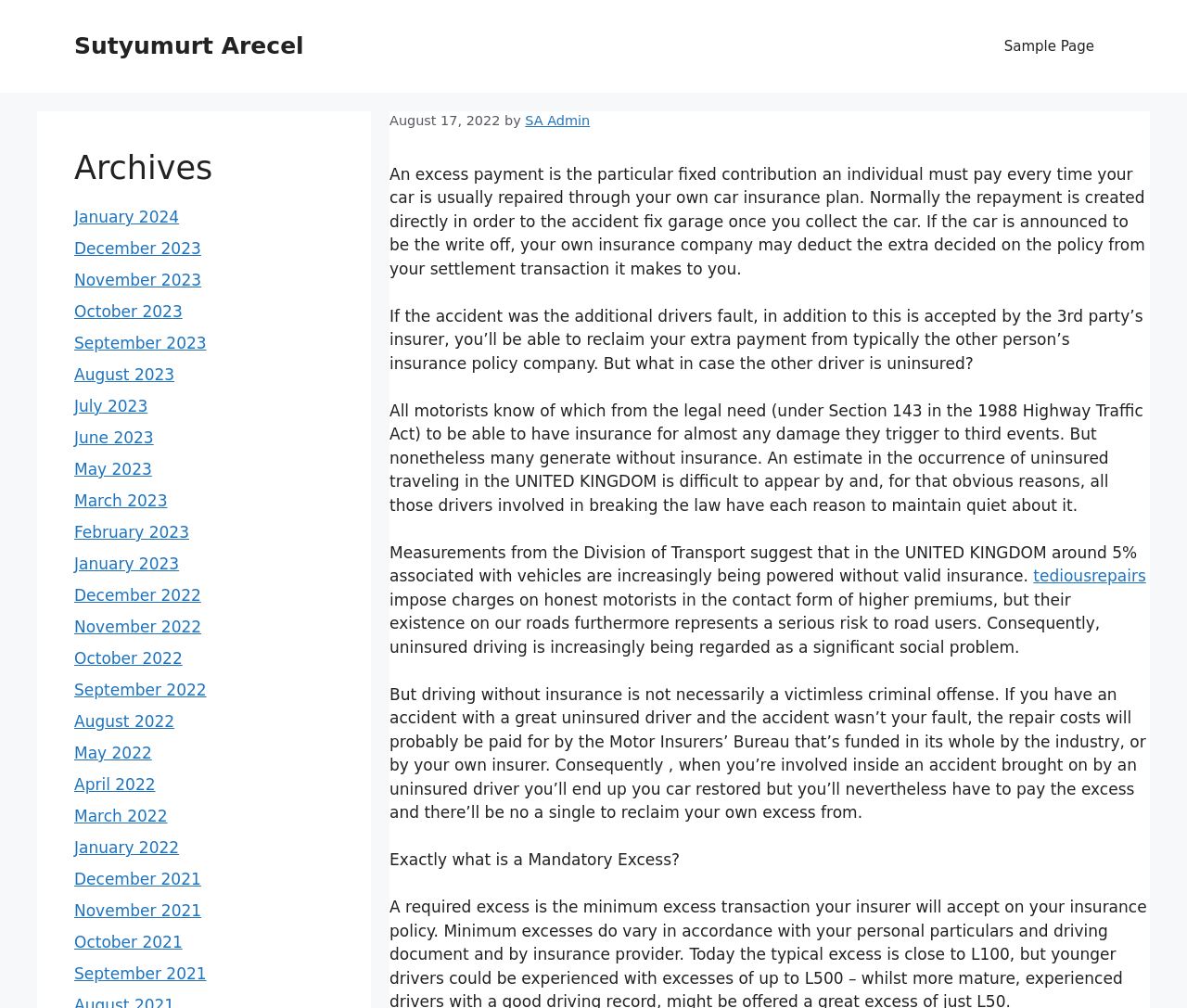Provide the bounding box coordinates in the format (top-left x, top-left y, bottom-right x, bottom-right y). All values are floating point numbers between 0 and 1. Determine the bounding box coordinate of the UI element described as: tediousrepairs

[0.871, 0.562, 0.966, 0.581]